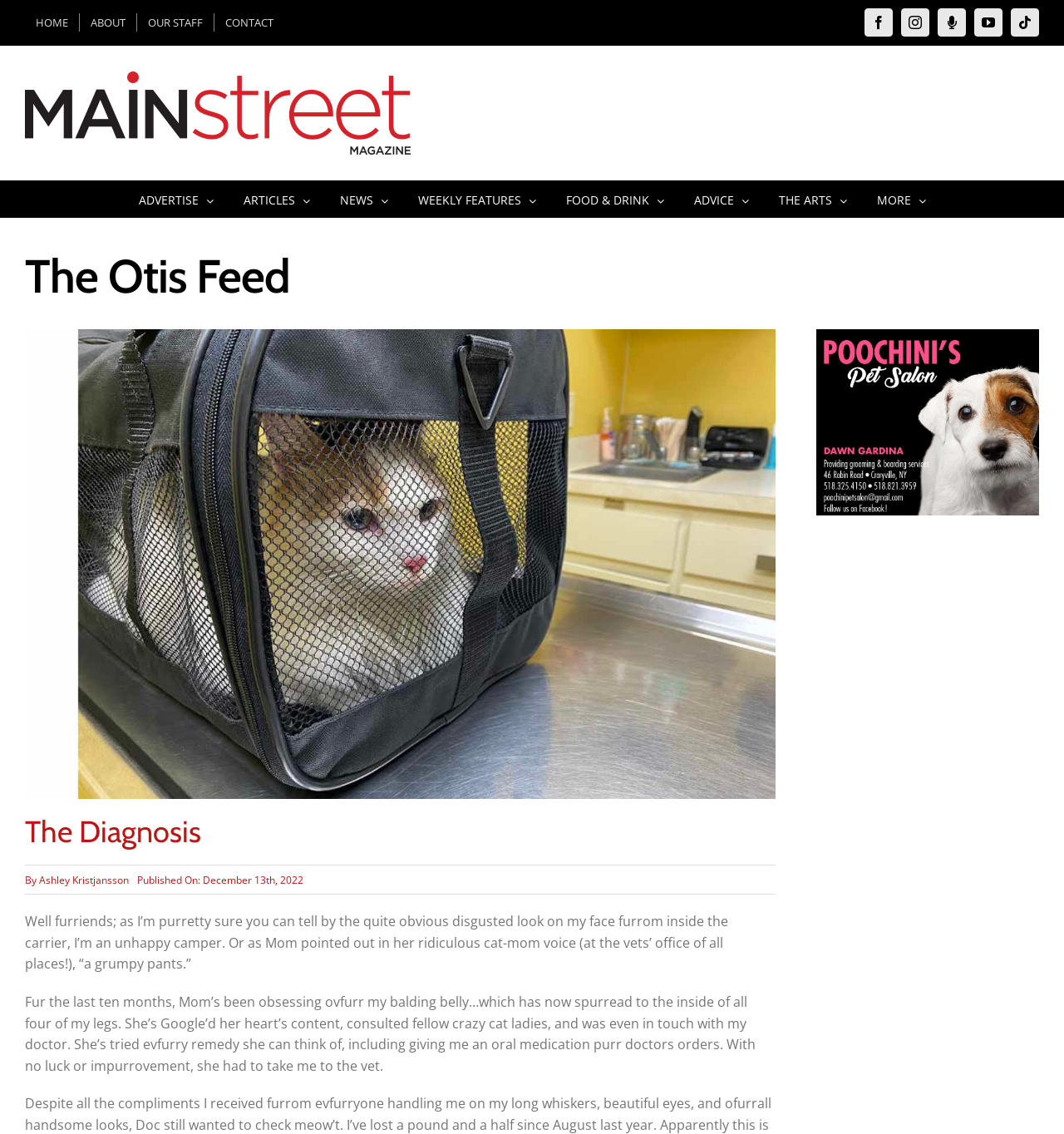Please identify the bounding box coordinates of the region to click in order to complete the task: "Go to the top of the page". The coordinates must be four float numbers between 0 and 1, specified as [left, top, right, bottom].

[0.904, 0.913, 0.941, 0.938]